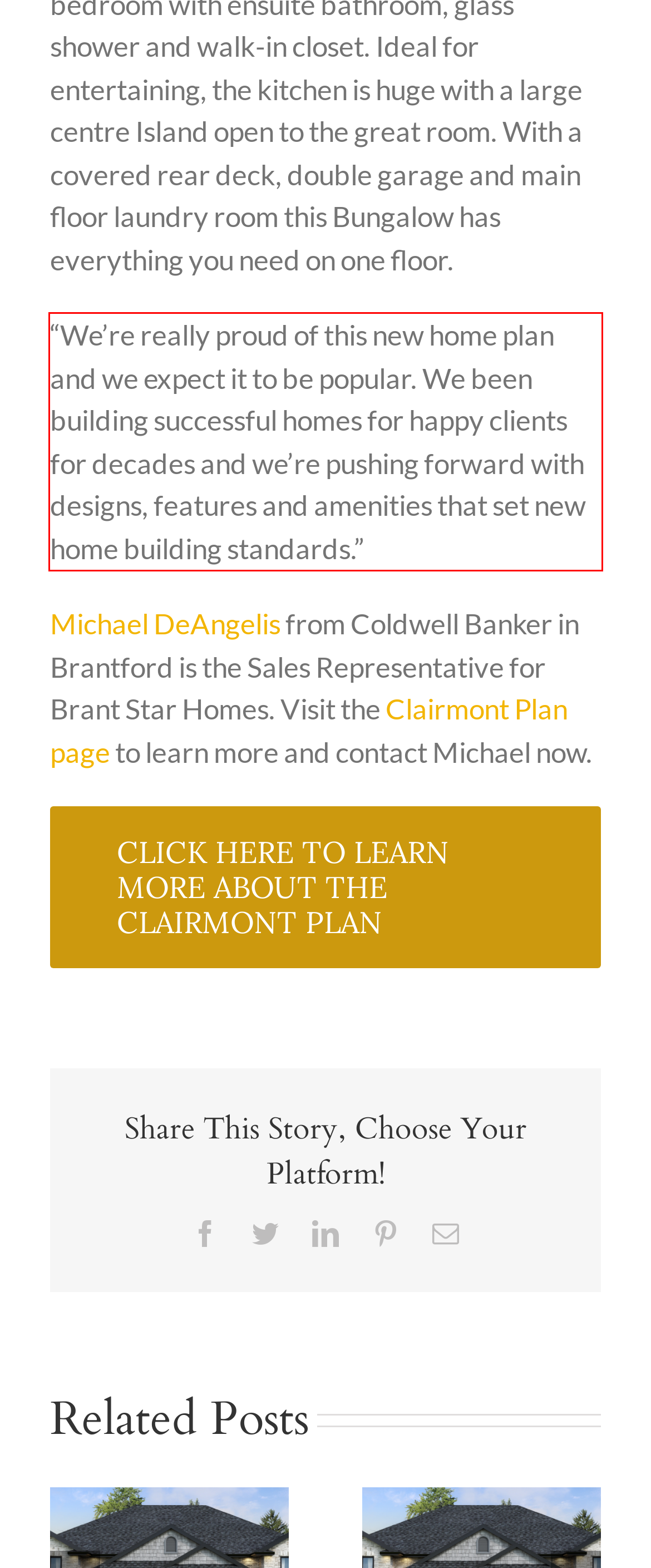Identify the text within the red bounding box on the webpage screenshot and generate the extracted text content.

“We’re really proud of this new home plan and we expect it to be popular. We been building successful homes for happy clients for decades and we’re pushing forward with designs, features and amenities that set new home building standards.”